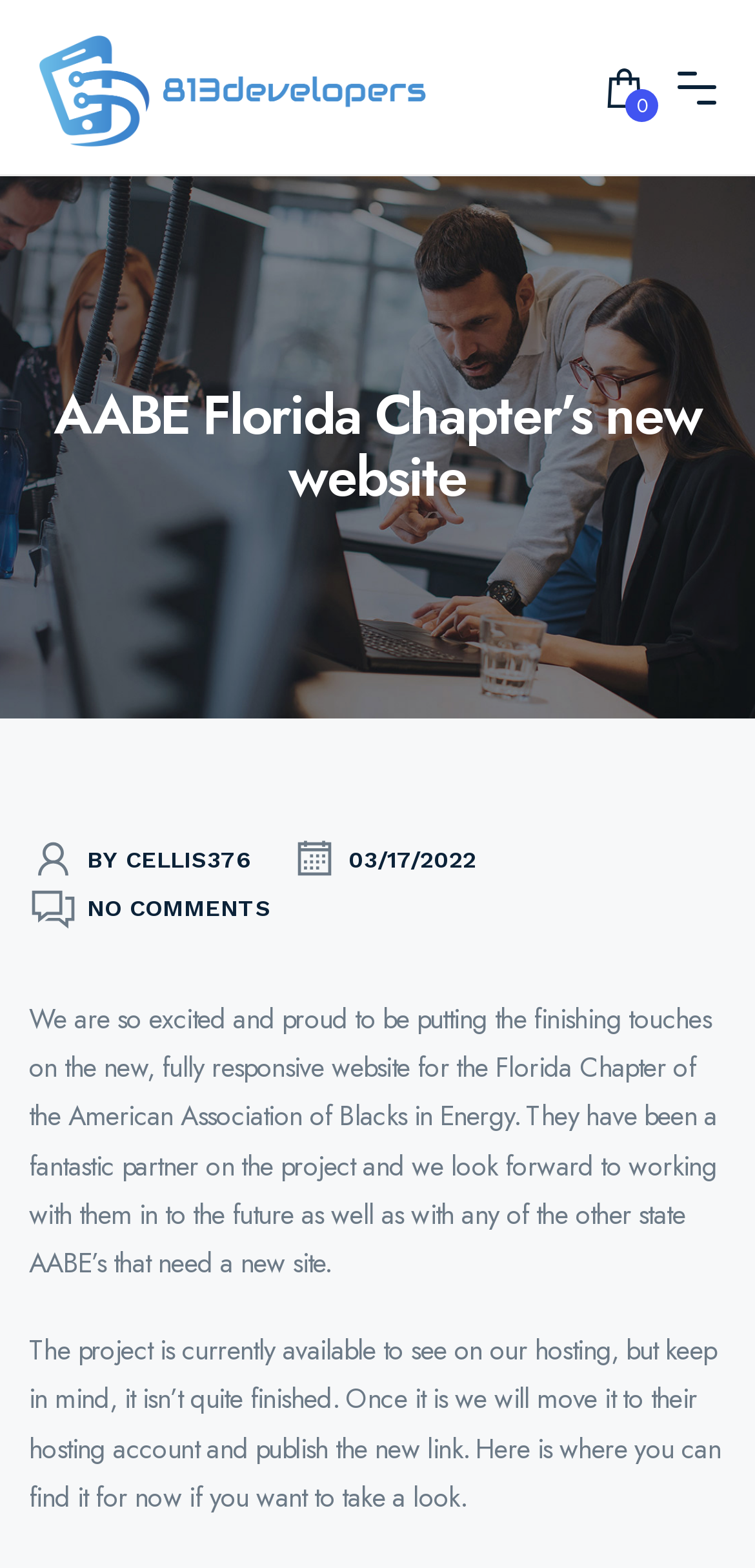What is the date mentioned on the webpage? Look at the image and give a one-word or short phrase answer.

03/17/2022